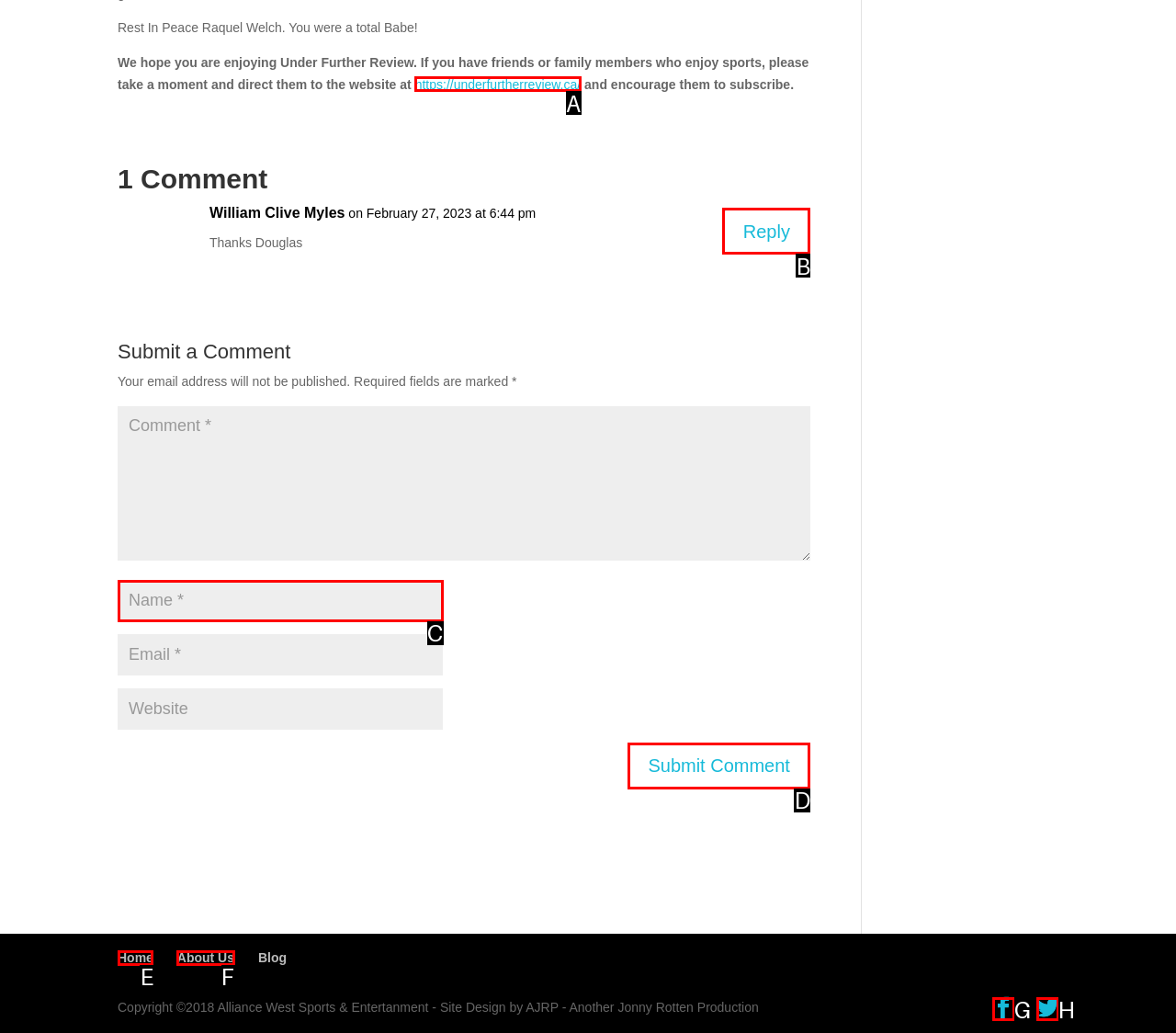Using the given description: Theme by Silk Themes, identify the HTML element that corresponds best. Answer with the letter of the correct option from the available choices.

None